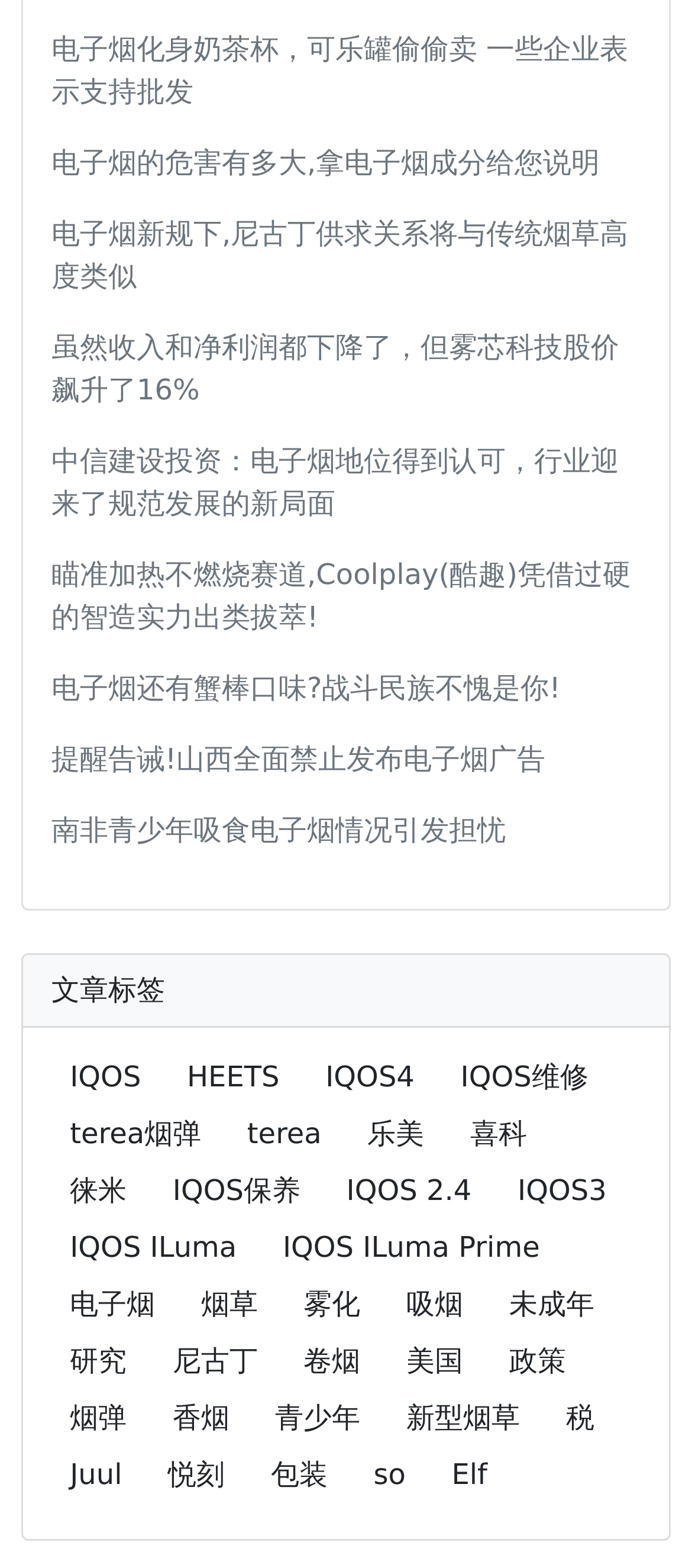Specify the bounding box coordinates of the element's region that should be clicked to achieve the following instruction: "Read the article about the harm of electronic cigarettes". The bounding box coordinates consist of four float numbers between 0 and 1, in the format [left, top, right, bottom].

[0.074, 0.093, 0.867, 0.114]